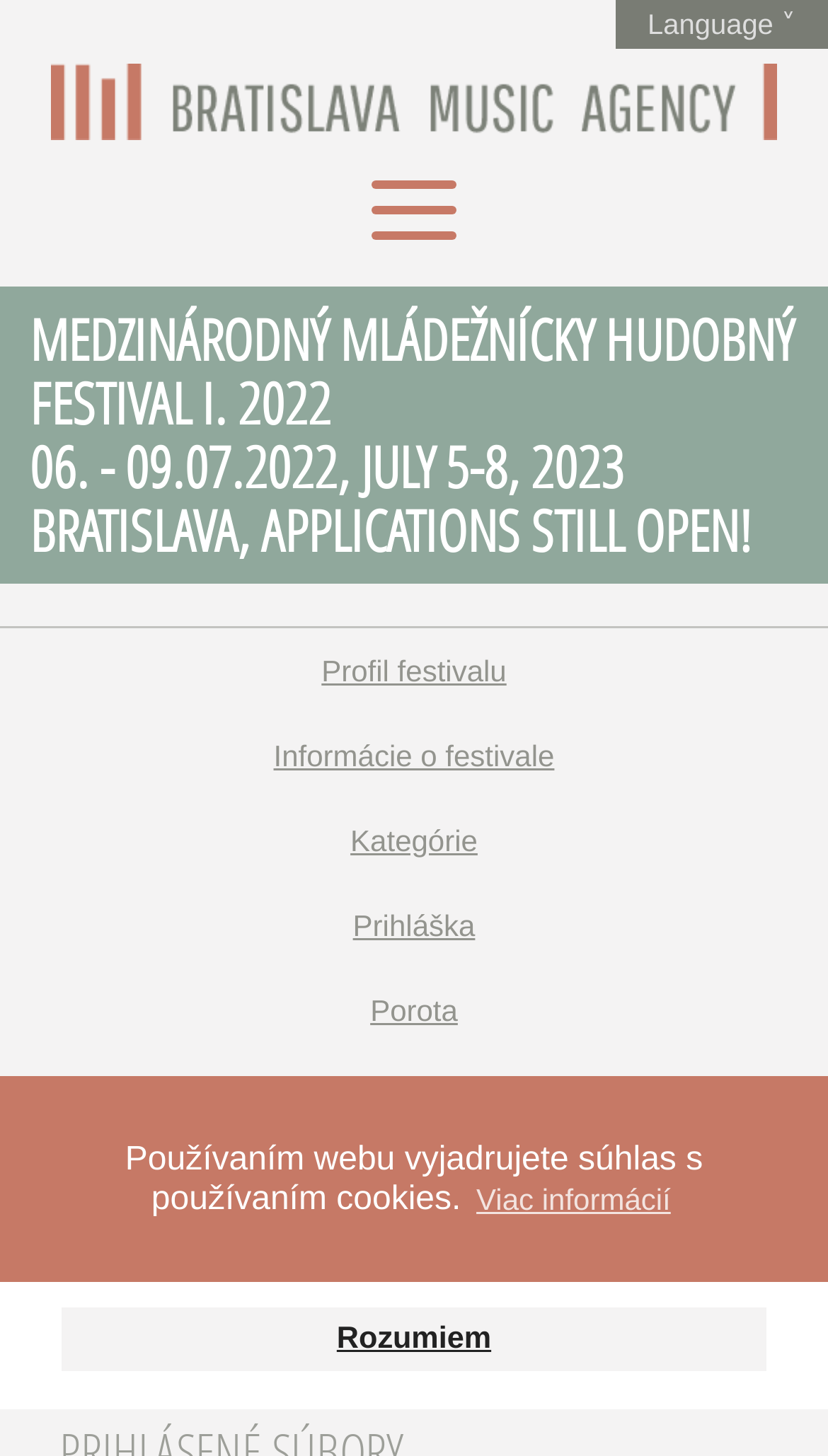How many links are available on the webpage?
Please answer the question with a single word or phrase, referencing the image.

10